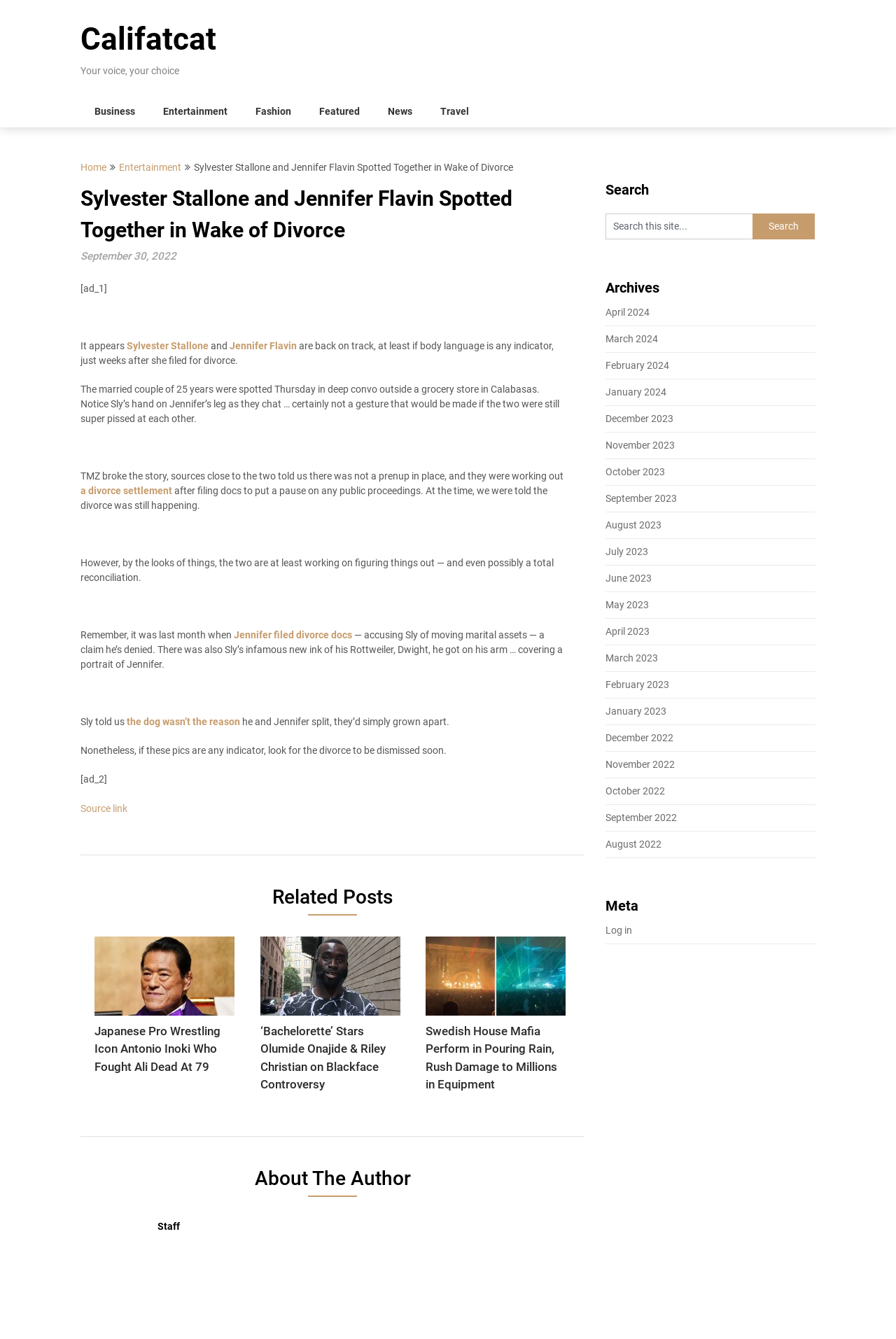Pinpoint the bounding box coordinates of the clickable element to carry out the following instruction: "Read the article about Sylvester Stallone and Jennifer Flavin."

[0.09, 0.136, 0.652, 0.2]